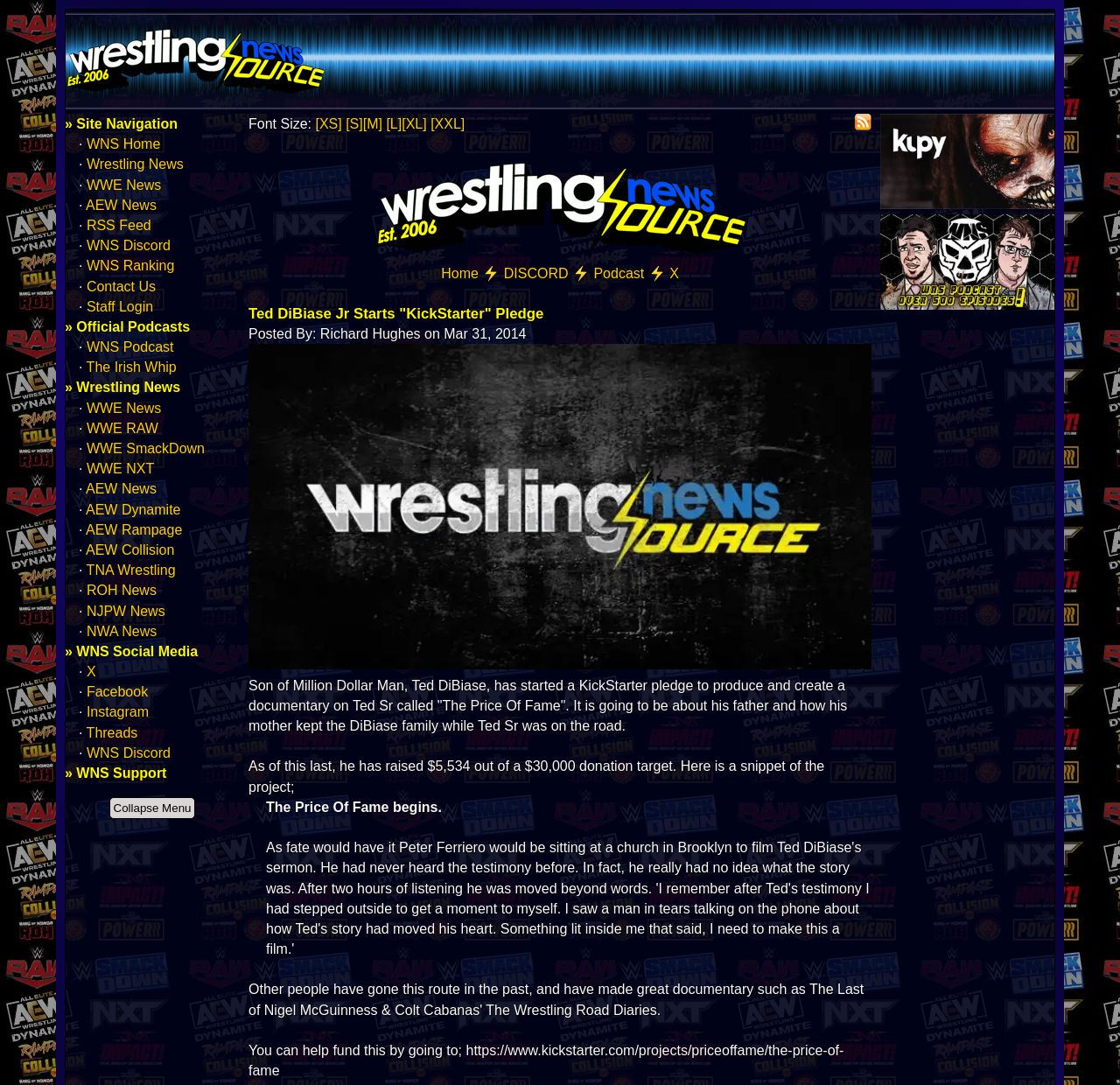Please identify the bounding box coordinates of the element's region that should be clicked to execute the following instruction: "Go to WNS Home". The bounding box coordinates must be four float numbers between 0 and 1, i.e., [left, top, right, bottom].

[0.077, 0.126, 0.143, 0.14]